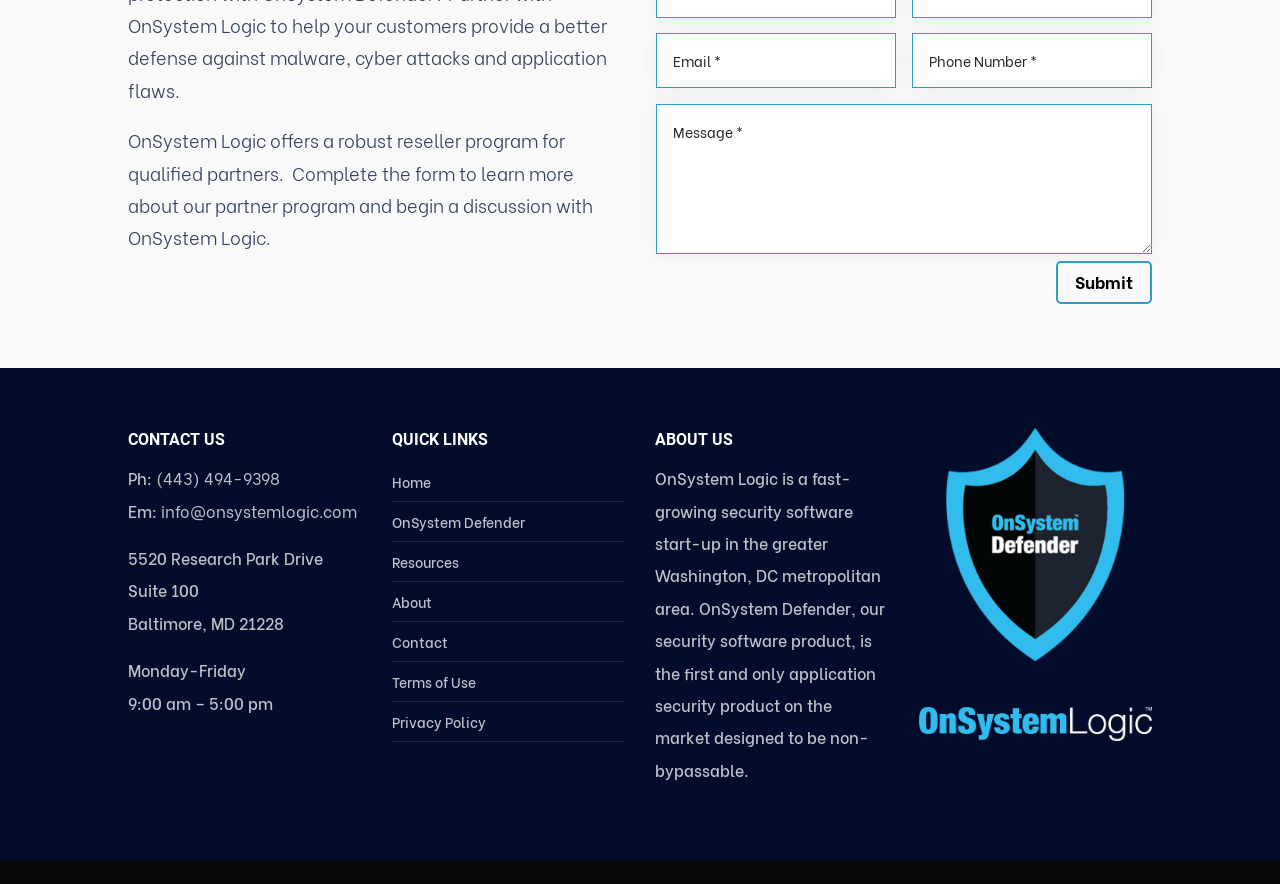Using the format (top-left x, top-left y, bottom-right x, bottom-right y), provide the bounding box coordinates for the described UI element. All values should be floating point numbers between 0 and 1: Home

[0.306, 0.533, 0.336, 0.557]